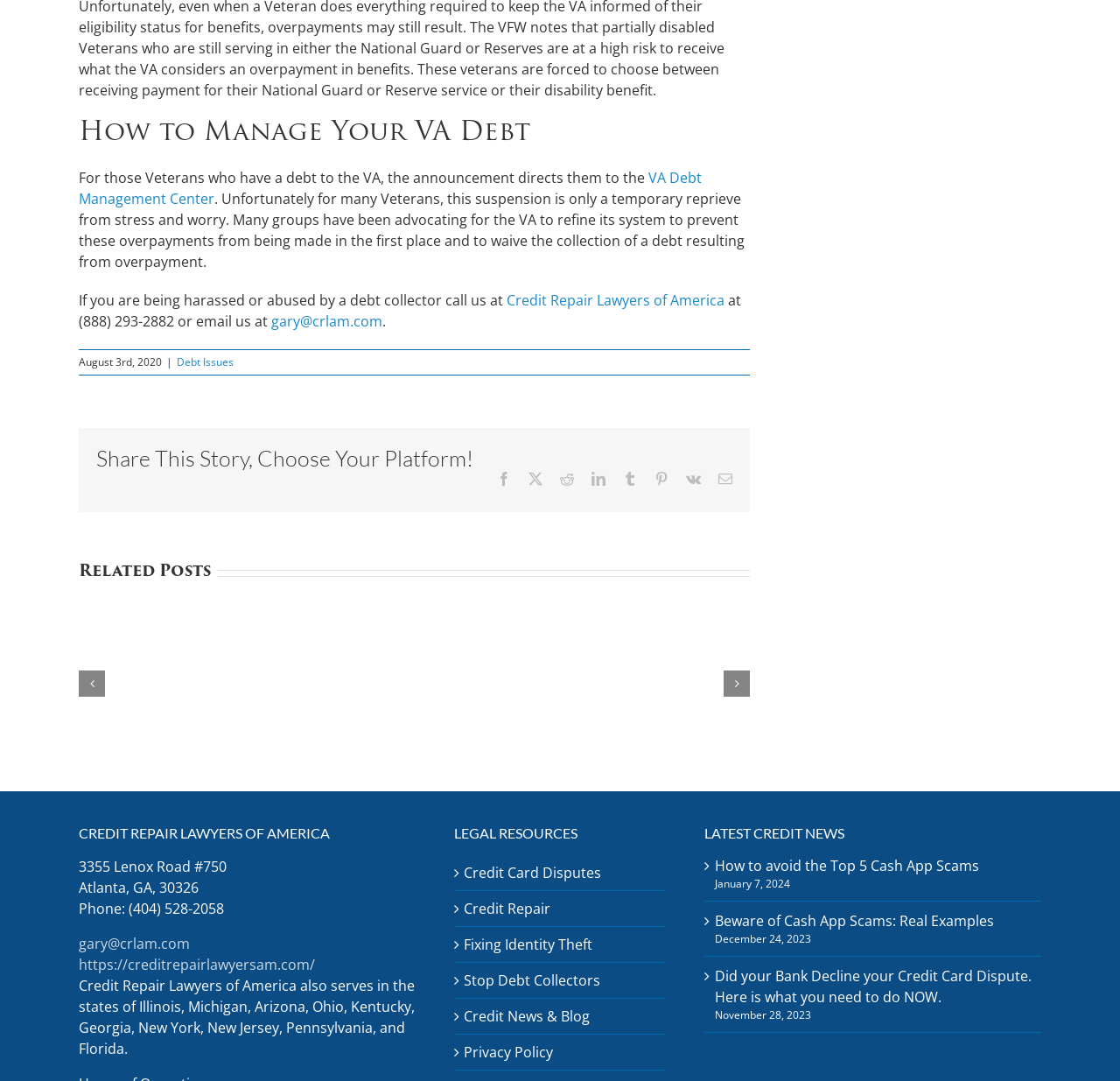Review the image closely and give a comprehensive answer to the question: What is the purpose of the 'VA Debt Management Center'?

Based on the context of the webpage, it appears that the 'VA Debt Management Center' is a resource for veterans to manage their debt, likely provided by the VA.